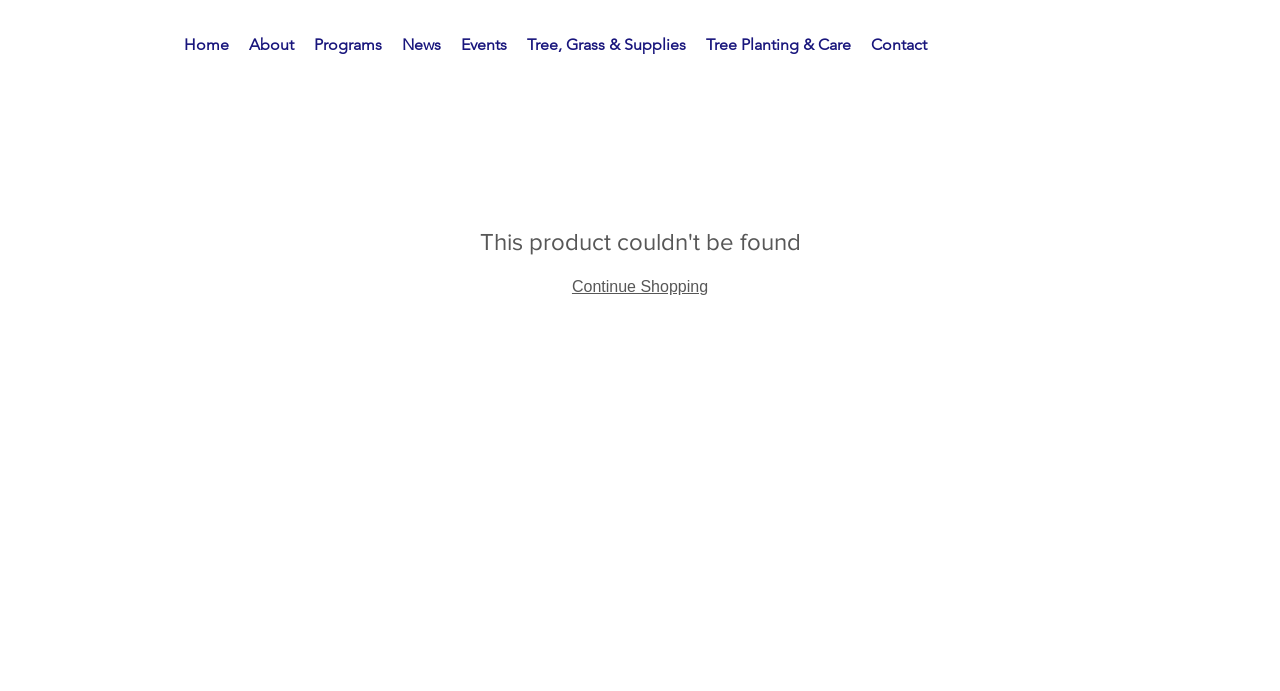From the element description Continue Shopping, predict the bounding box coordinates of the UI element. The coordinates must be specified in the format (top-left x, top-left y, bottom-right x, bottom-right y) and should be within the 0 to 1 range.

[0.447, 0.402, 0.553, 0.426]